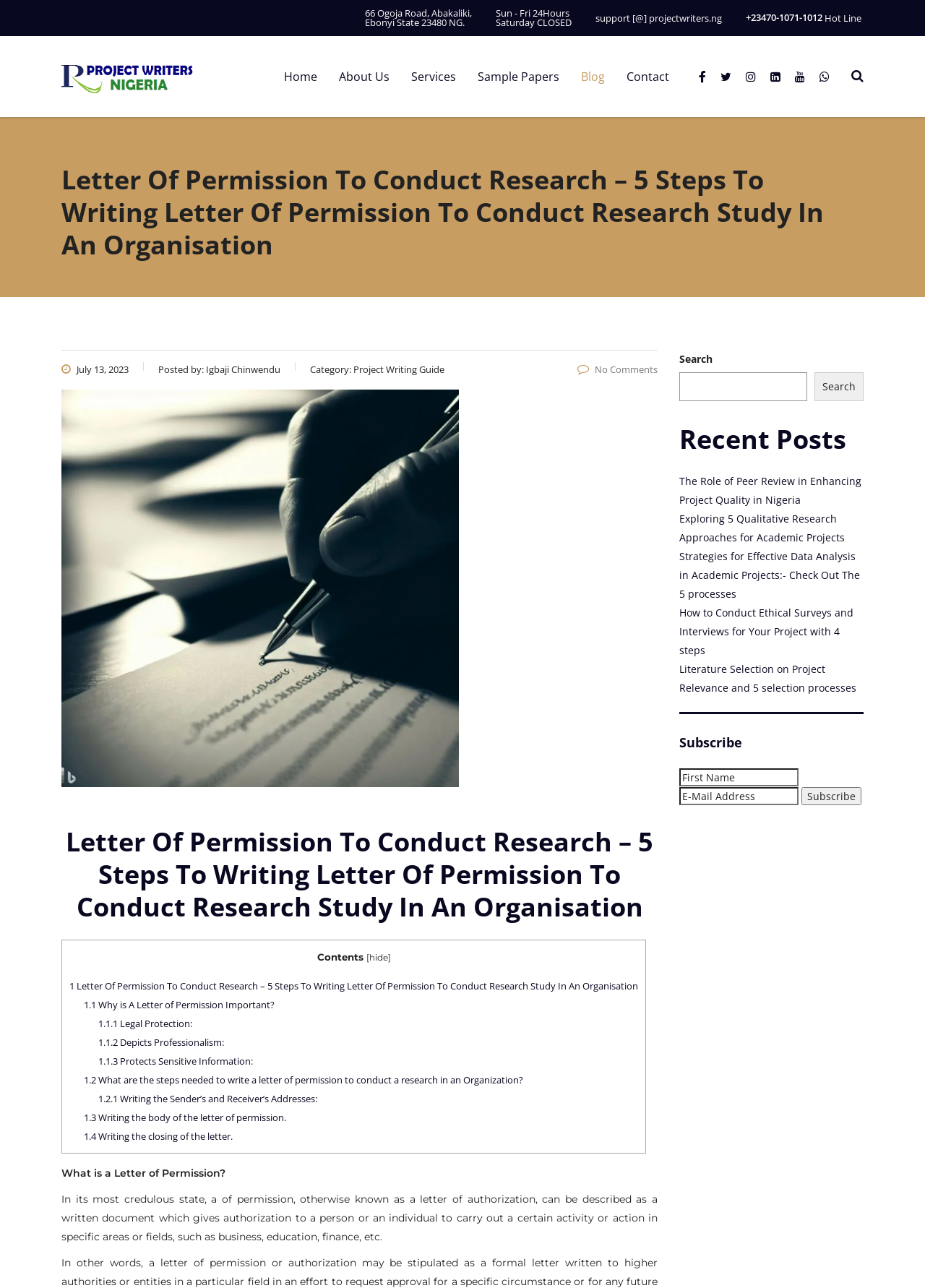Locate the bounding box coordinates of the element I should click to achieve the following instruction: "Contact the support team".

[0.644, 0.009, 0.78, 0.019]